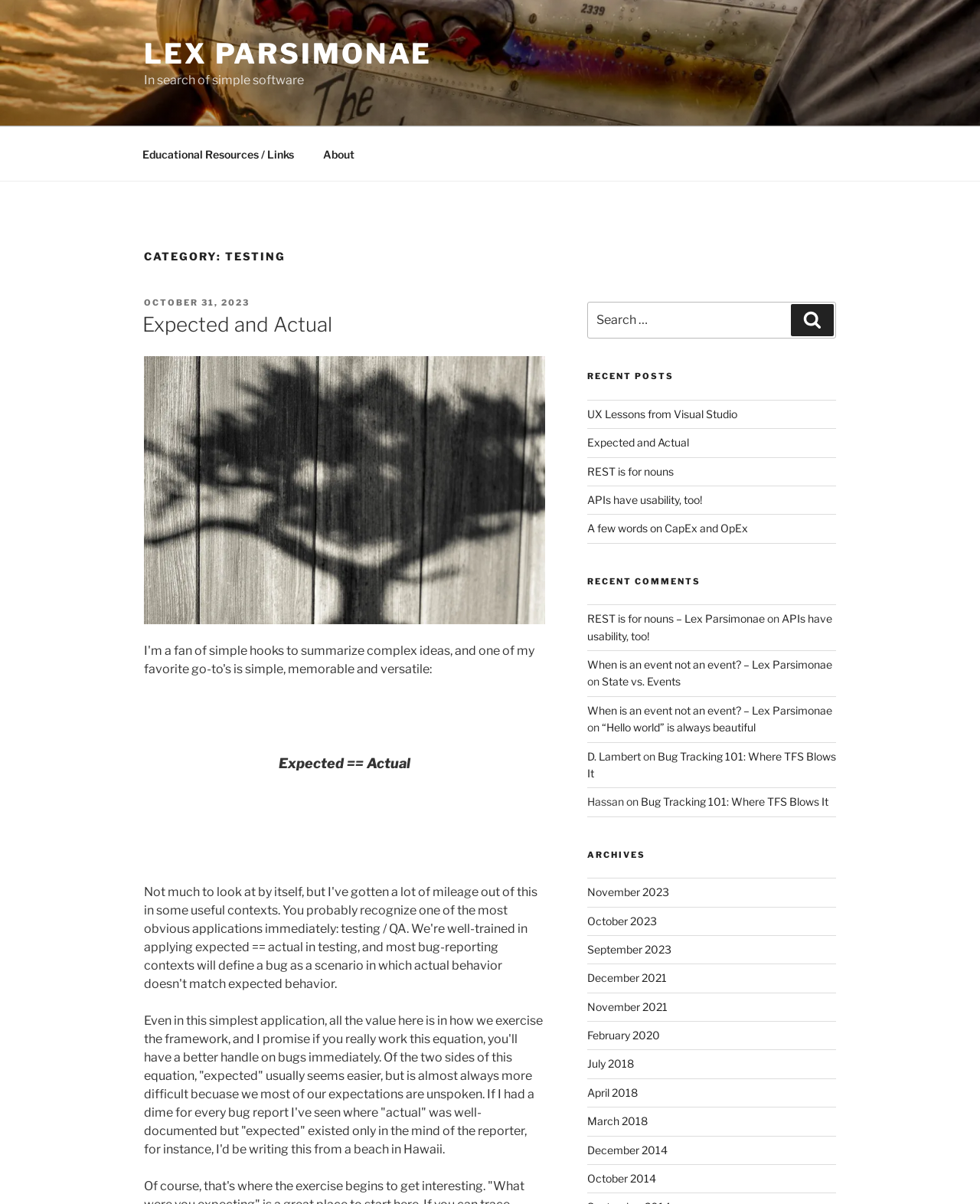Identify the bounding box coordinates for the region to click in order to carry out this instruction: "Browse archives from October 2023". Provide the coordinates using four float numbers between 0 and 1, formatted as [left, top, right, bottom].

[0.599, 0.759, 0.67, 0.77]